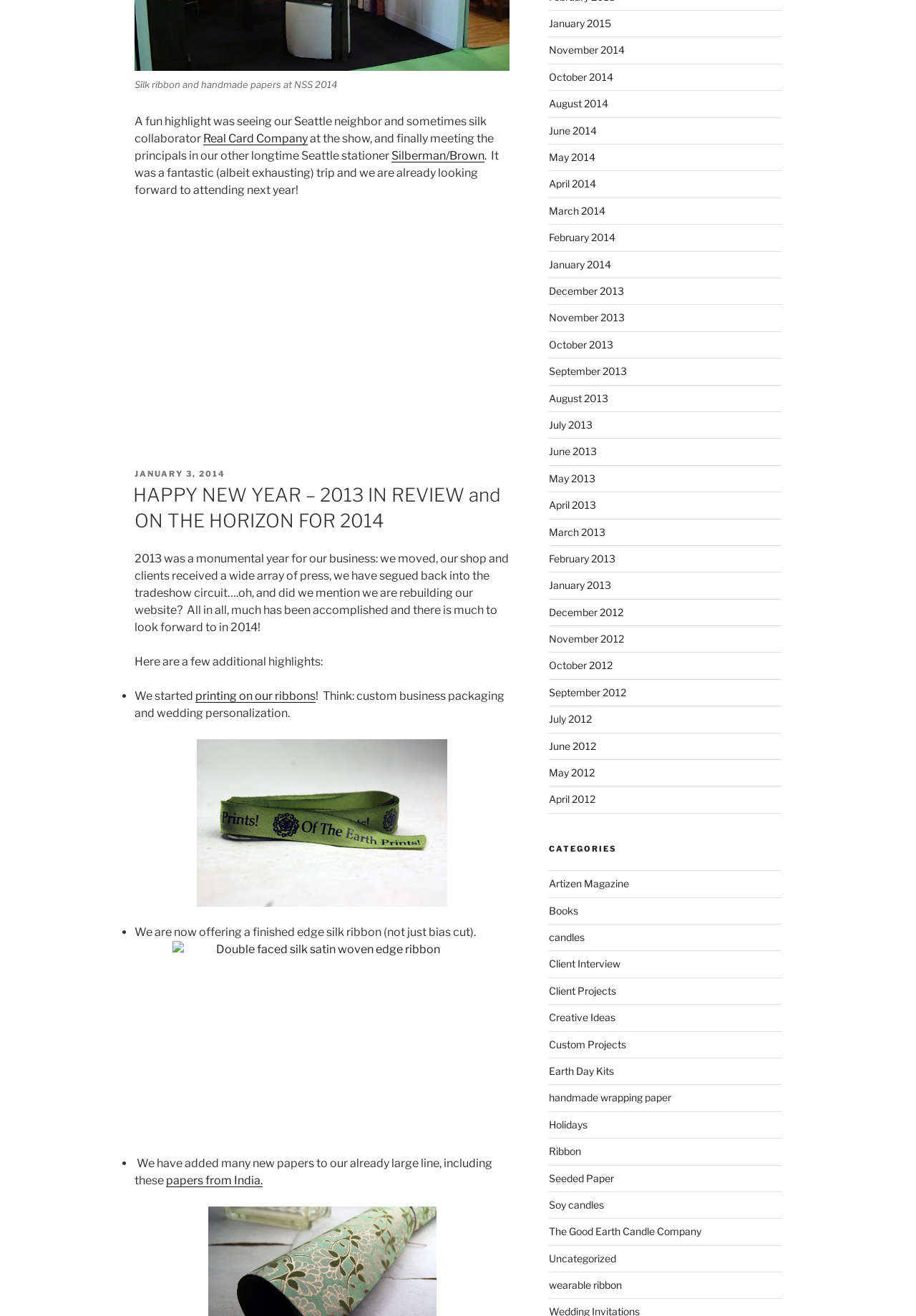Answer this question in one word or a short phrase: What is the name of the company mentioned in the post?

Not specified